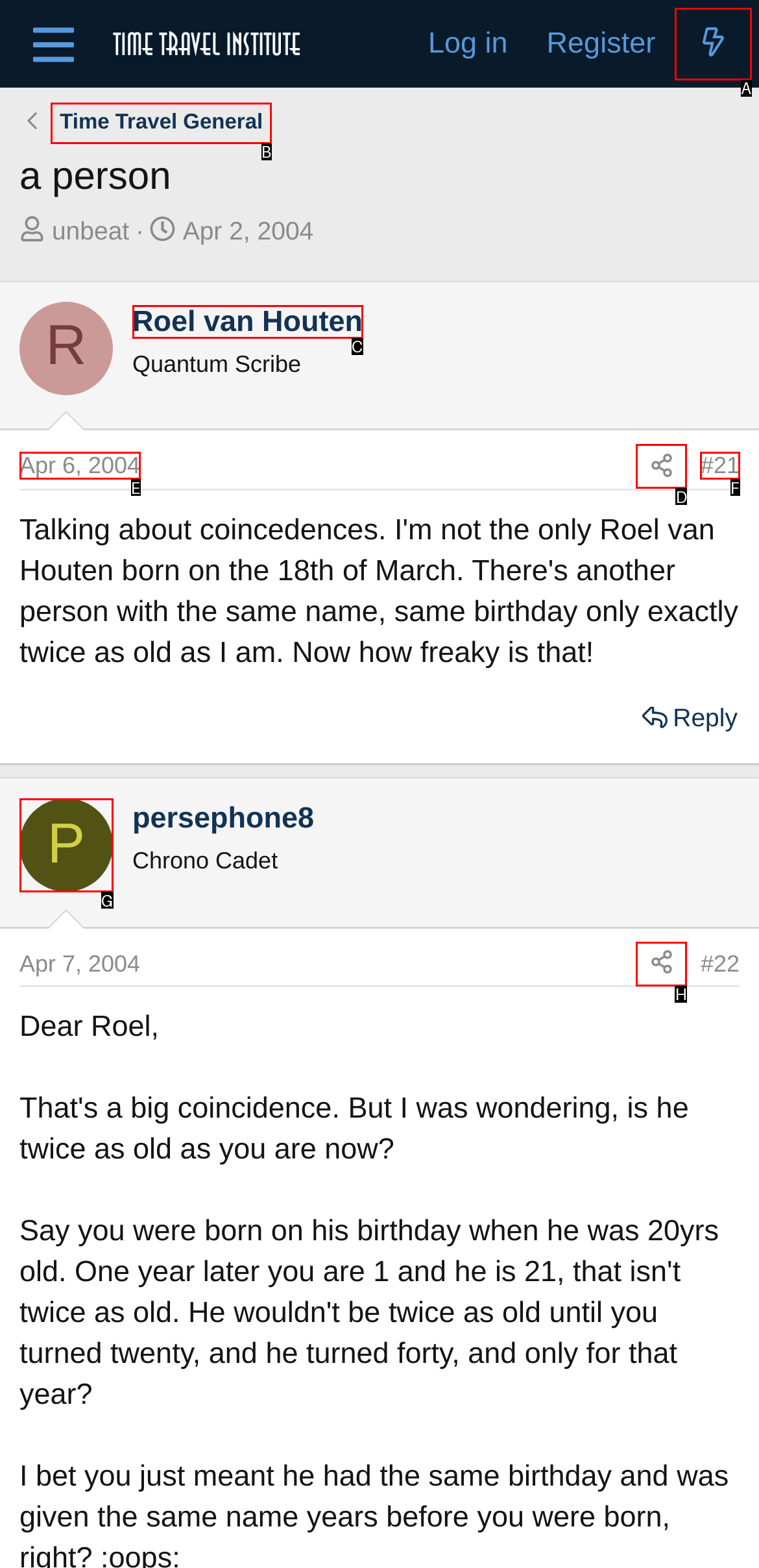Determine the HTML element that best aligns with the description: aria-label="Share"
Answer with the appropriate letter from the listed options.

D